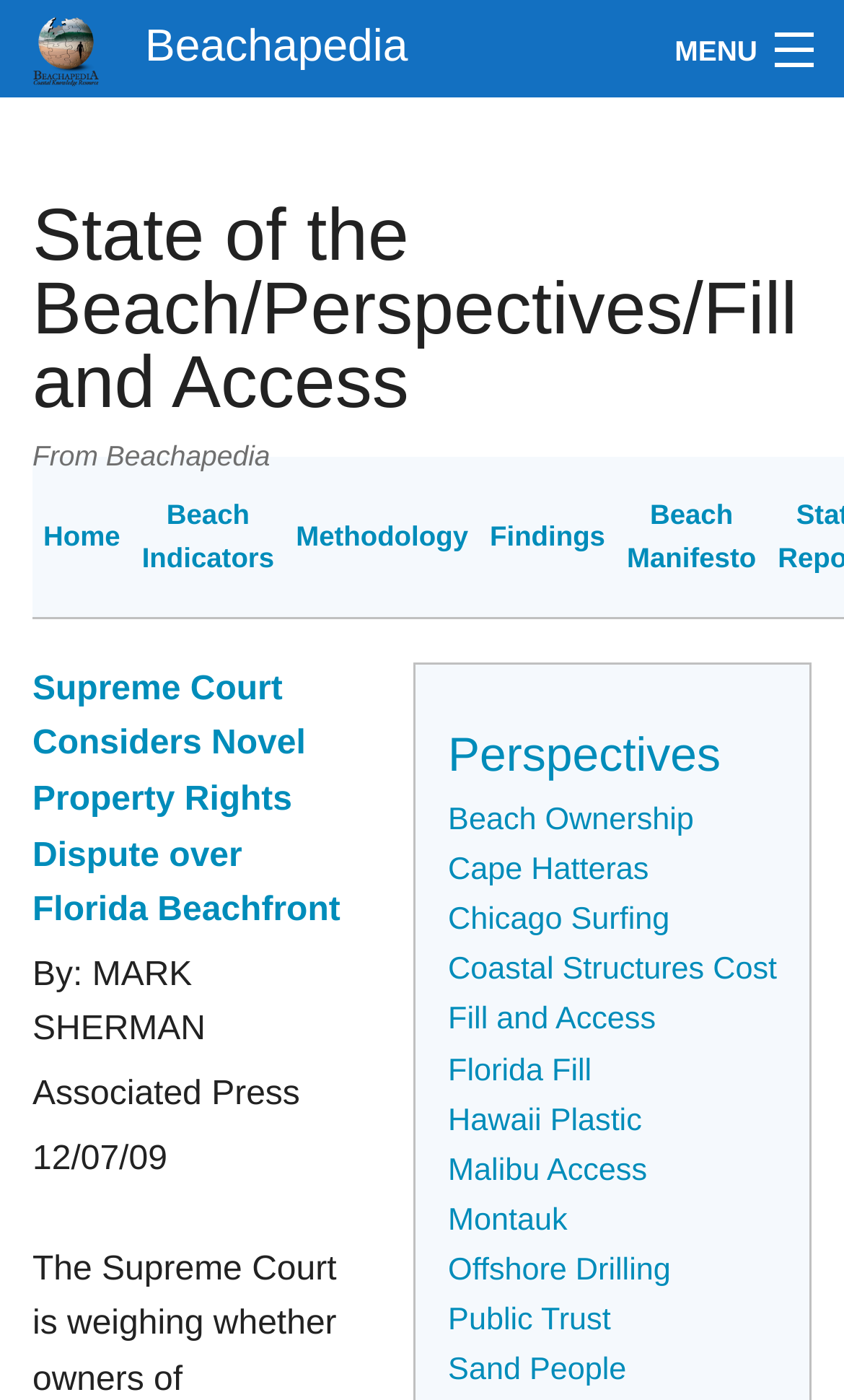Locate the bounding box coordinates of the area you need to click to fulfill this instruction: 'Read about Perspectives'. The coordinates must be in the form of four float numbers ranging from 0 to 1: [left, top, right, bottom].

[0.531, 0.52, 0.854, 0.559]